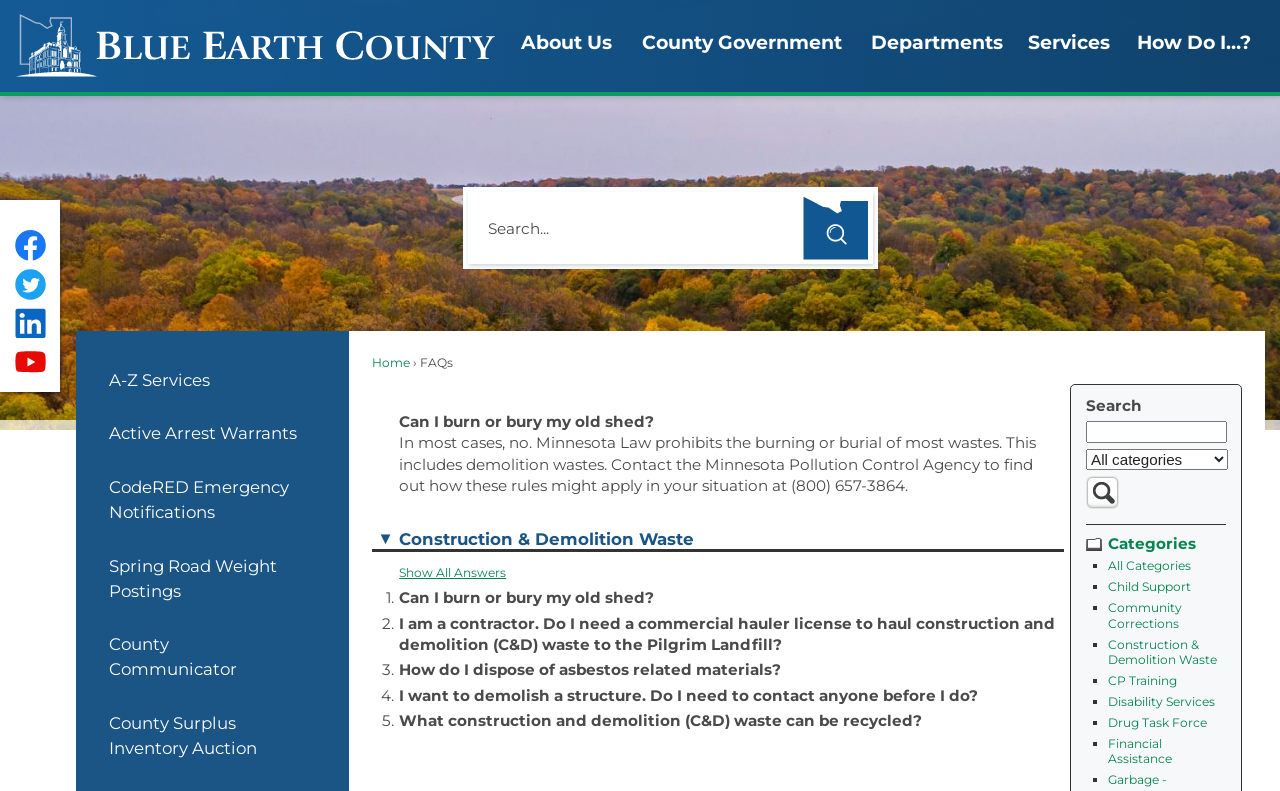Highlight the bounding box coordinates of the element that should be clicked to carry out the following instruction: "Show All Answers". The coordinates must be given as four float numbers ranging from 0 to 1, i.e., [left, top, right, bottom].

[0.312, 0.715, 0.395, 0.734]